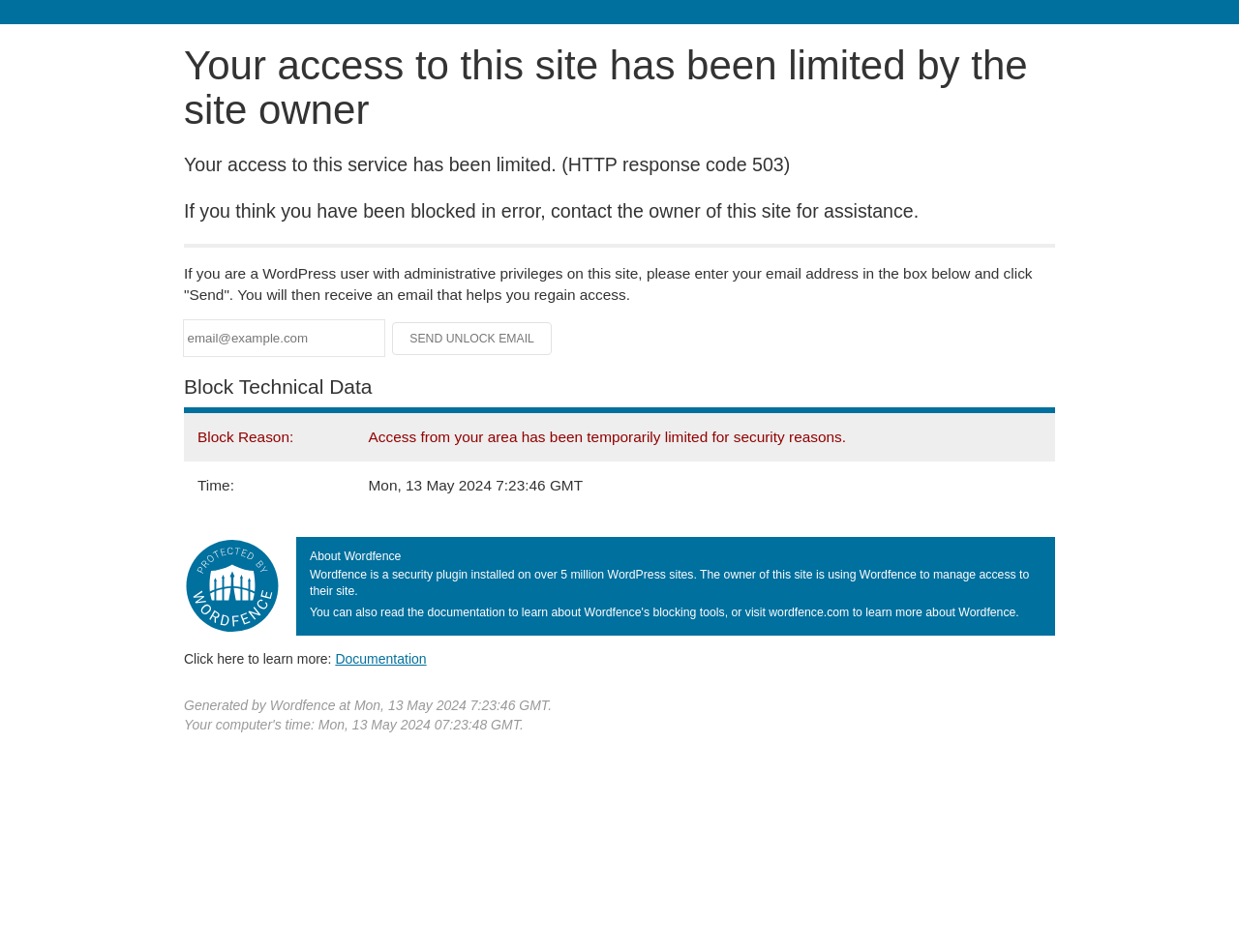Provide the bounding box coordinates of the HTML element this sentence describes: "Village of Bertrand". The bounding box coordinates consist of four float numbers between 0 and 1, i.e., [left, top, right, bottom].

None